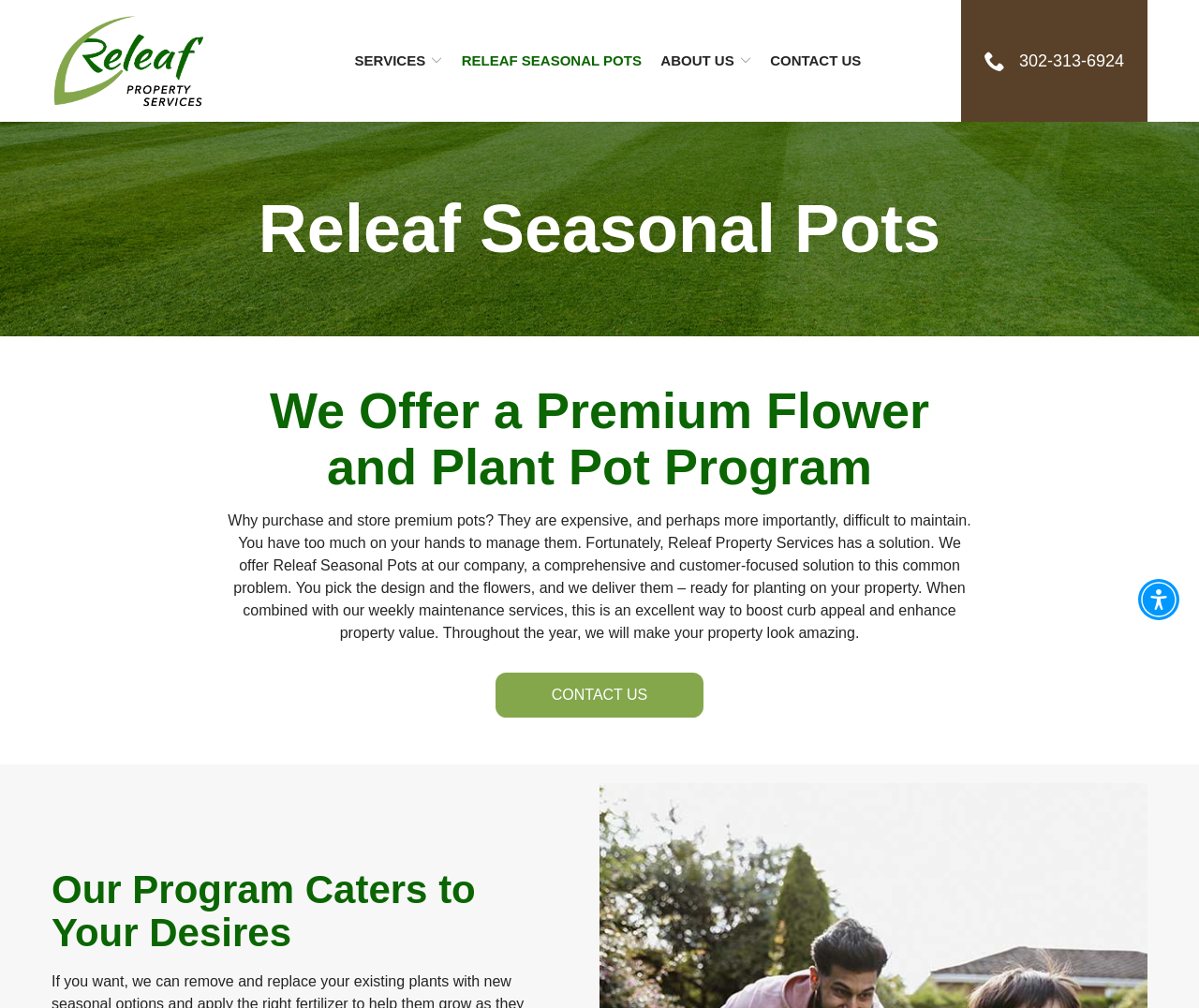Locate the bounding box coordinates of the clickable area needed to fulfill the instruction: "Visit the SERVICES page".

[0.296, 0.052, 0.369, 0.068]